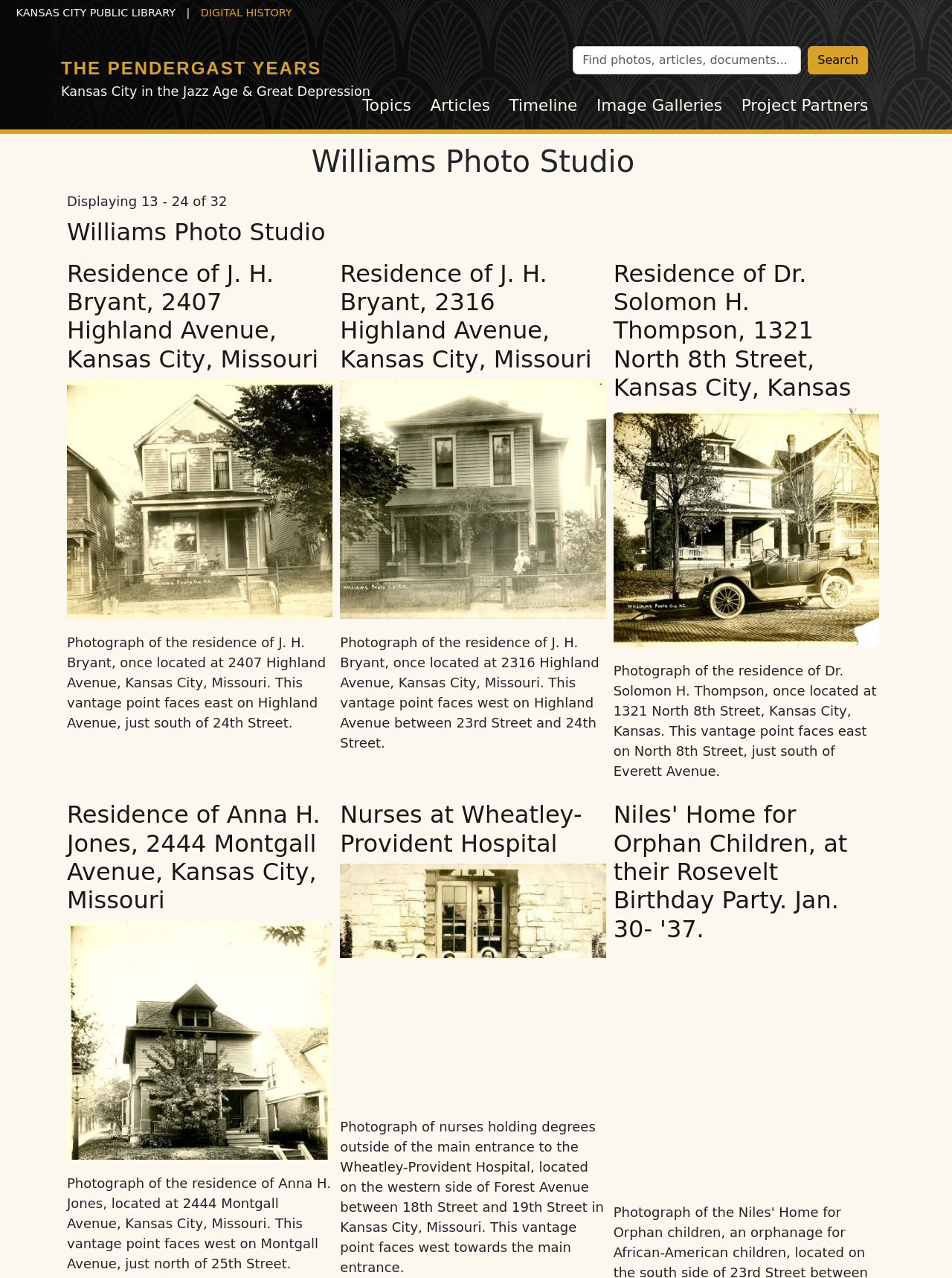Using the provided element description "alt="Nurses at Wheatley-Provident Hospital"", determine the bounding box coordinates of the UI element.

[0.357, 0.762, 0.636, 0.775]